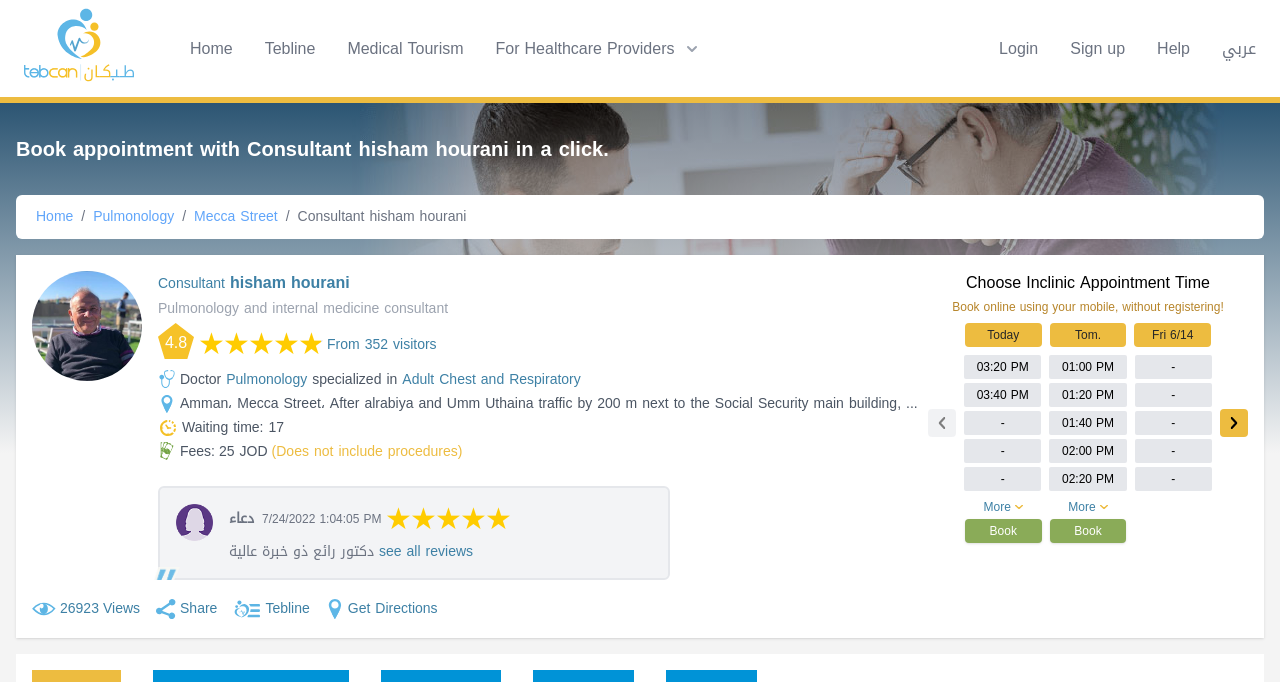Please determine the bounding box coordinates of the element's region to click in order to carry out the following instruction: "Click the 'Login' link". The coordinates should be four float numbers between 0 and 1, i.e., [left, top, right, bottom].

[0.781, 0.054, 0.811, 0.089]